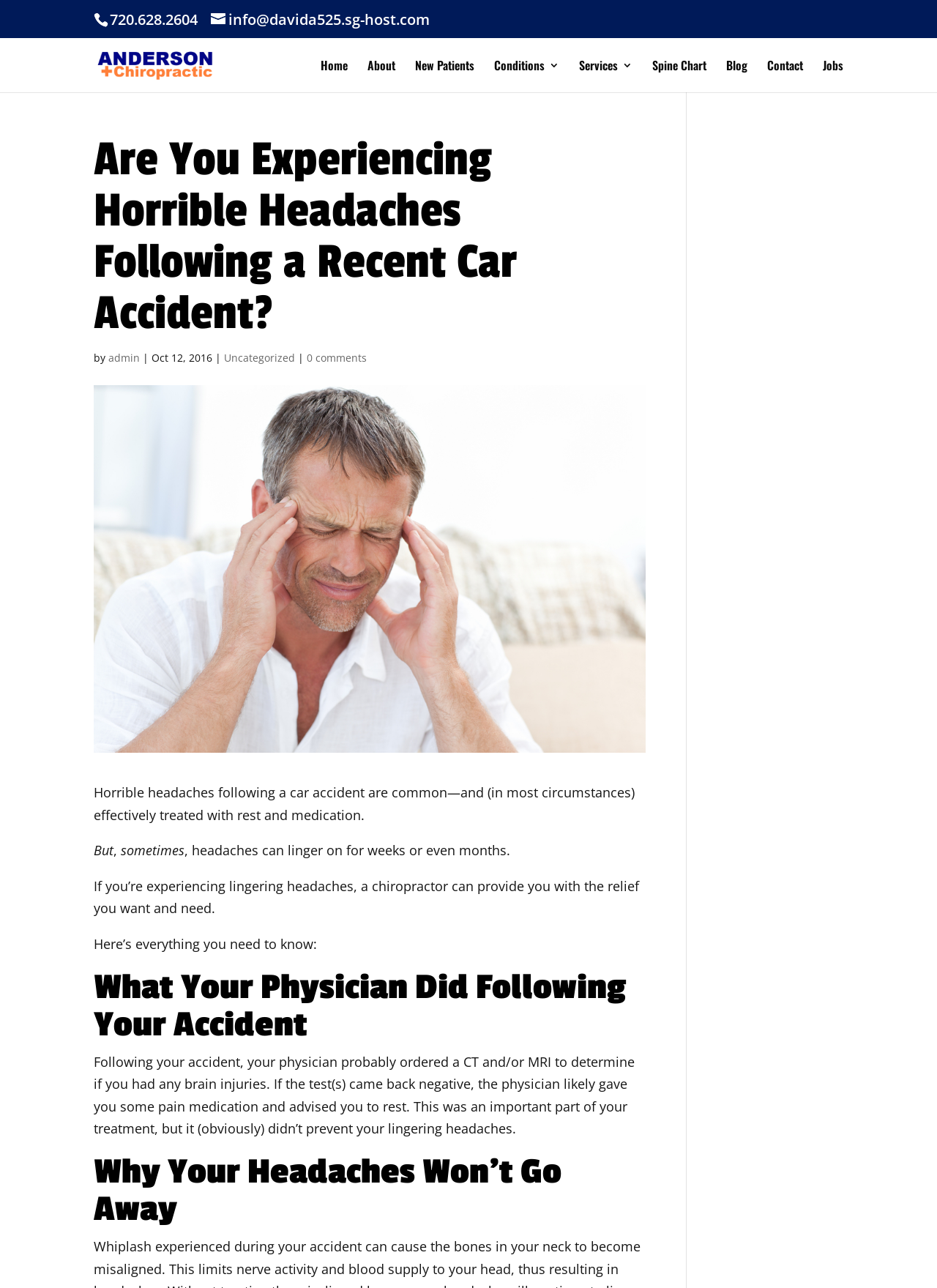Could you locate the bounding box coordinates for the section that should be clicked to accomplish this task: "Call the office".

[0.117, 0.007, 0.211, 0.023]